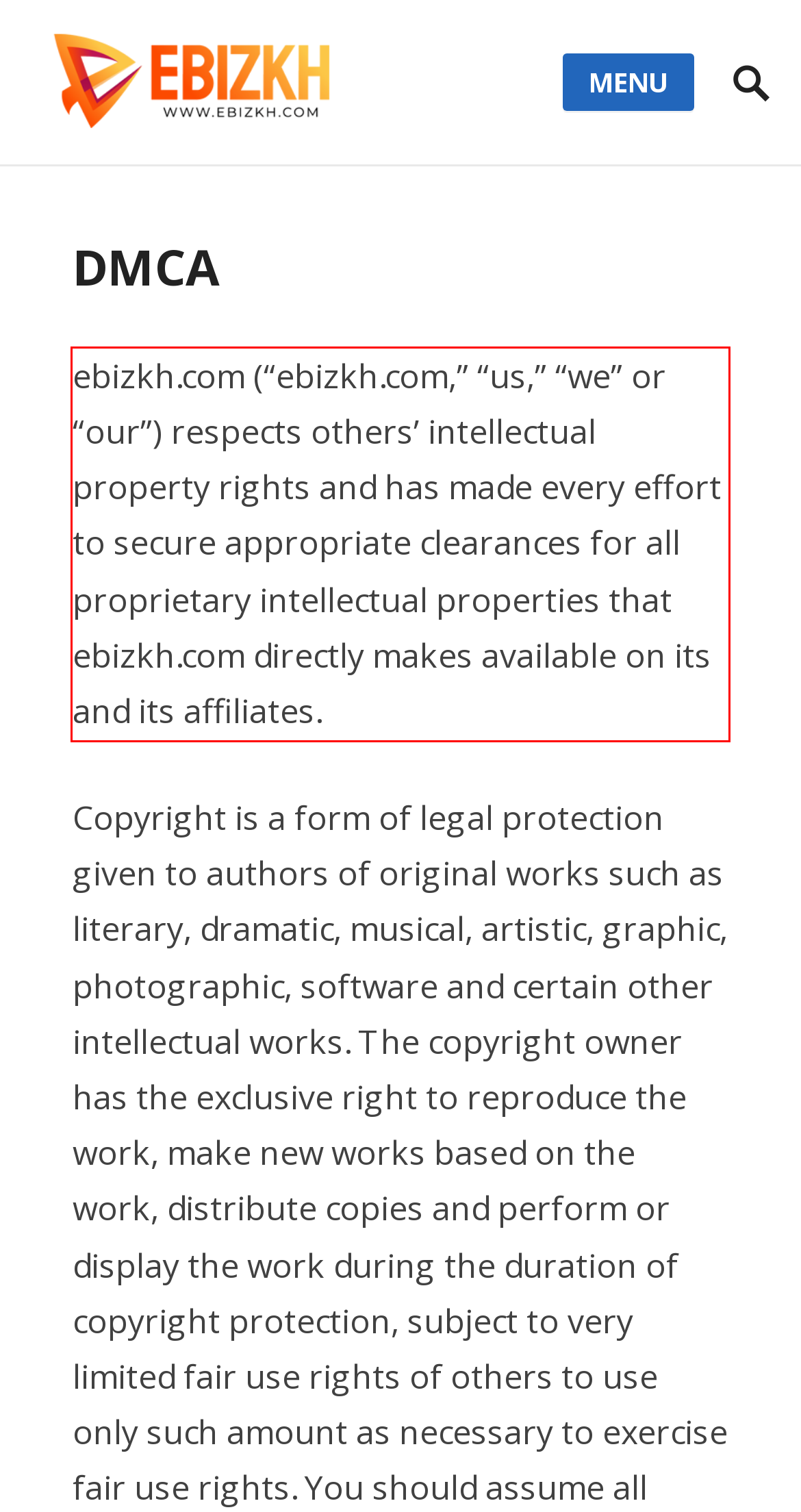Given a screenshot of a webpage, locate the red bounding box and extract the text it encloses.

ebizkh.com (“ebizkh.com,” “us,” “we” or “our”) respects others’ intellectual property rights and has made every effort to secure appropriate clearances for all proprietary intellectual properties that ebizkh.com directly makes available on its and its affiliates.